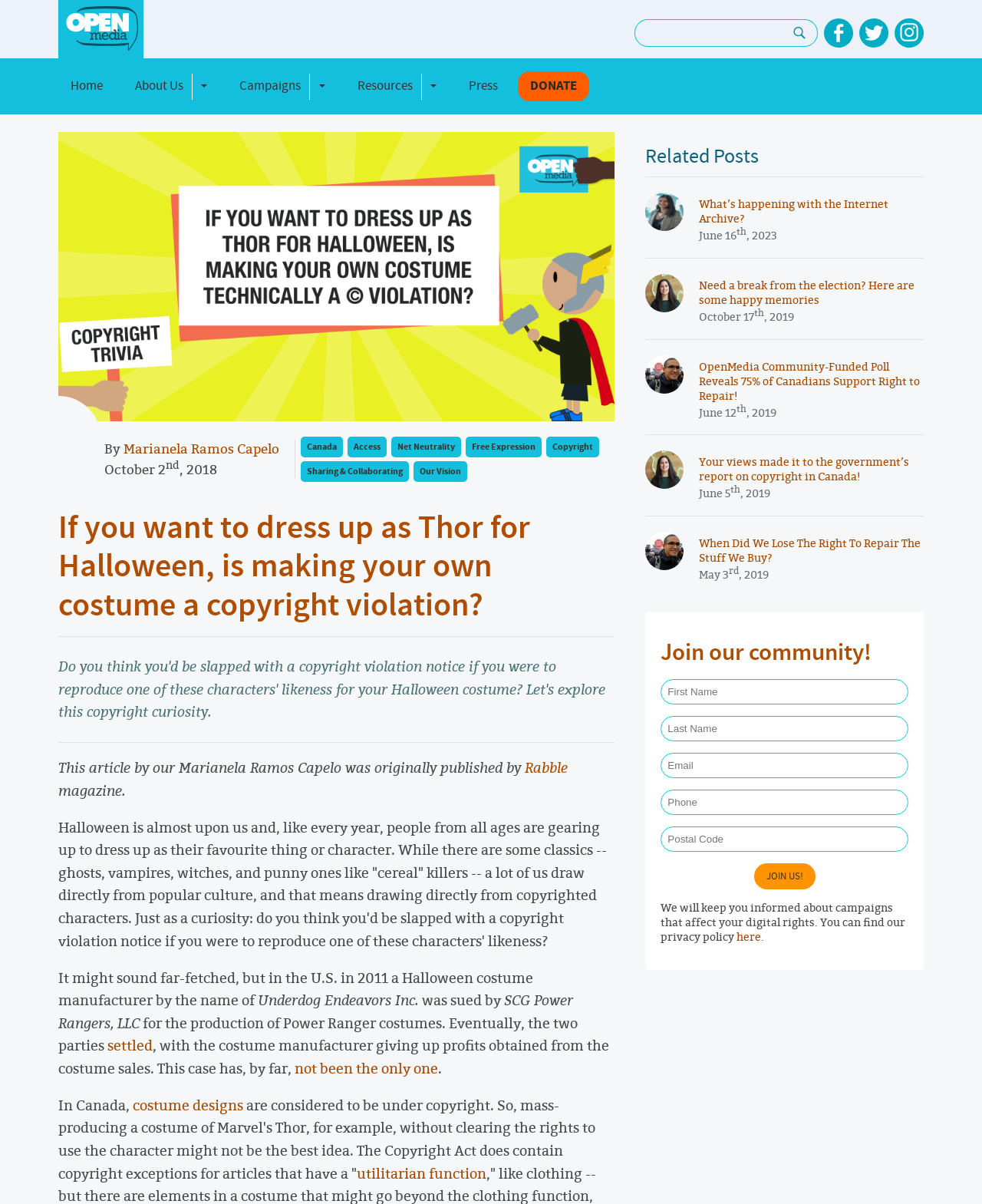Provide an in-depth caption for the contents of the webpage.

This webpage is about OpenMedia, an organization that works to keep the internet open, affordable, and surveillance-free. At the top of the page, there is a navigation menu with links to "Home", "About Us", "Campaigns", "Resources", "Press", and "DONATE". Below the navigation menu, there is a search bar with a search button and a magnifying glass icon.

On the left side of the page, there is a section with links to OpenMedia's social media pages, including Facebook, Twitter, and Instagram. Below this section, there is a large image related to the article "If you want to dress up as Thor for Halloween, is making your own costume a copyright violation?".

The article itself is divided into several sections. The first section has a heading with the title of the article, followed by a brief introduction and a question about whether making a Thor costume for Halloween would violate copyright laws. The next section discusses a lawsuit in the US where a Halloween costume manufacturer was sued for producing Power Ranger costumes without permission.

The article then moves on to discuss the situation in Canada, where costume designs are considered to be under copyright. It explains that mass-producing a costume of Marvel's Thor, for example, without clearing the rights to use the character might not be allowed. The article also mentions that the Copyright Act contains exceptions for articles with a "utilitarian function".

At the bottom of the page, there is a section titled "Related Posts" with four links to other articles, each with an image of the author and the date of publication. The articles are about various topics, including the Internet Archive, the Canadian election, and the right to repair.